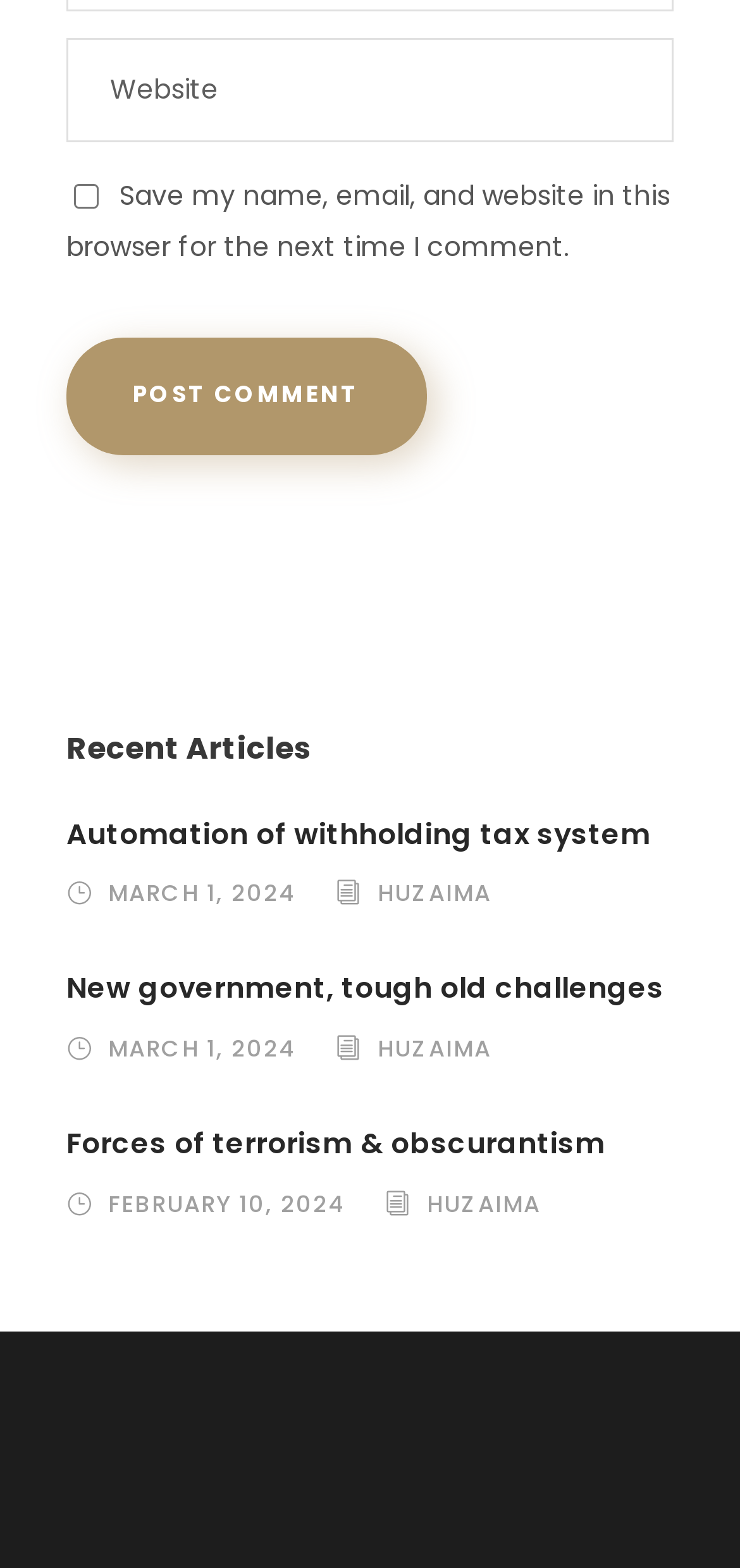What is the purpose of the checkbox?
Please give a detailed answer to the question using the information shown in the image.

The checkbox is located below the textbox with the label 'Website', and its description is 'Save my name, email, and website in this browser for the next time I comment.' This suggests that the purpose of the checkbox is to save the user's comment information for future use.